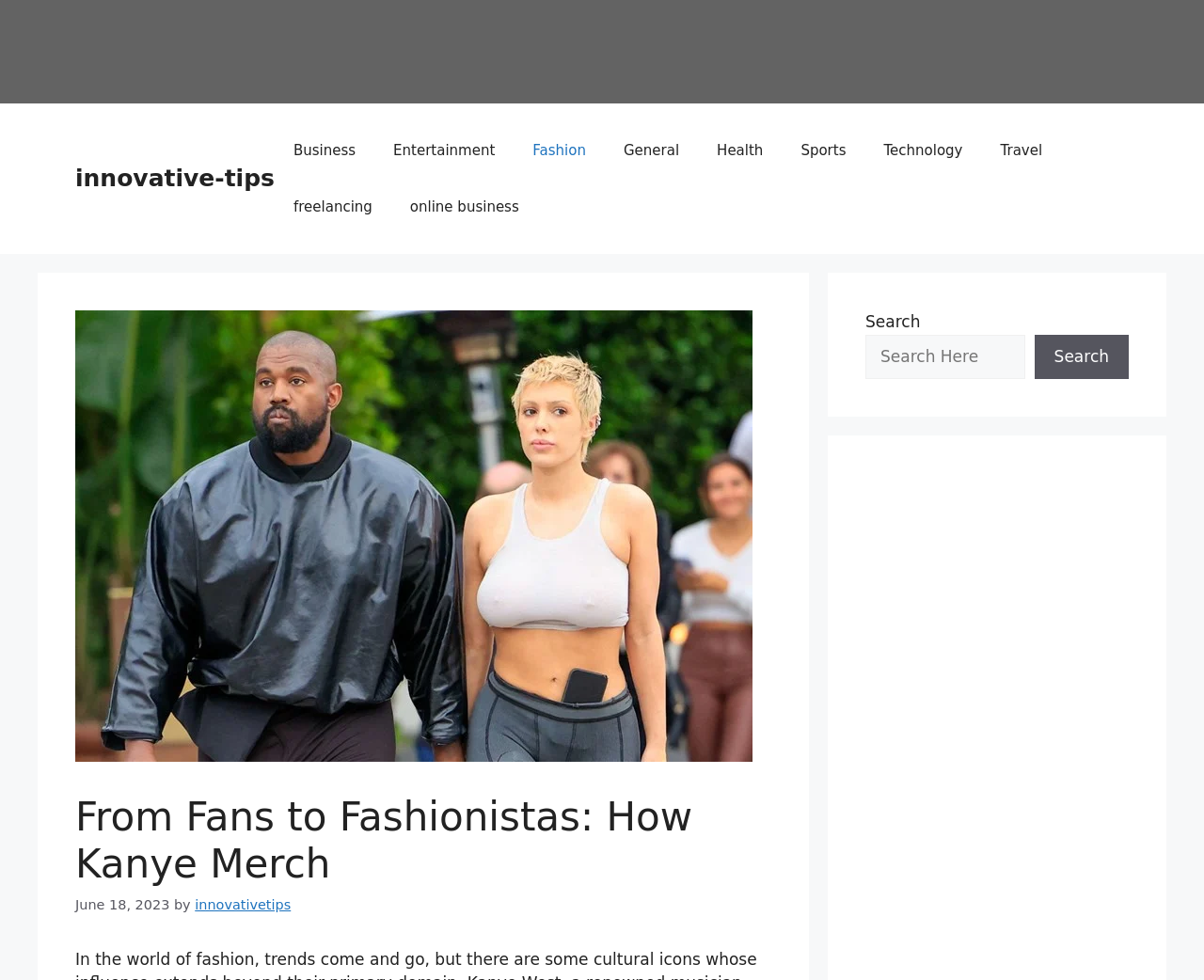Provide a brief response using a word or short phrase to this question:
How many categories are in the navigation menu?

9